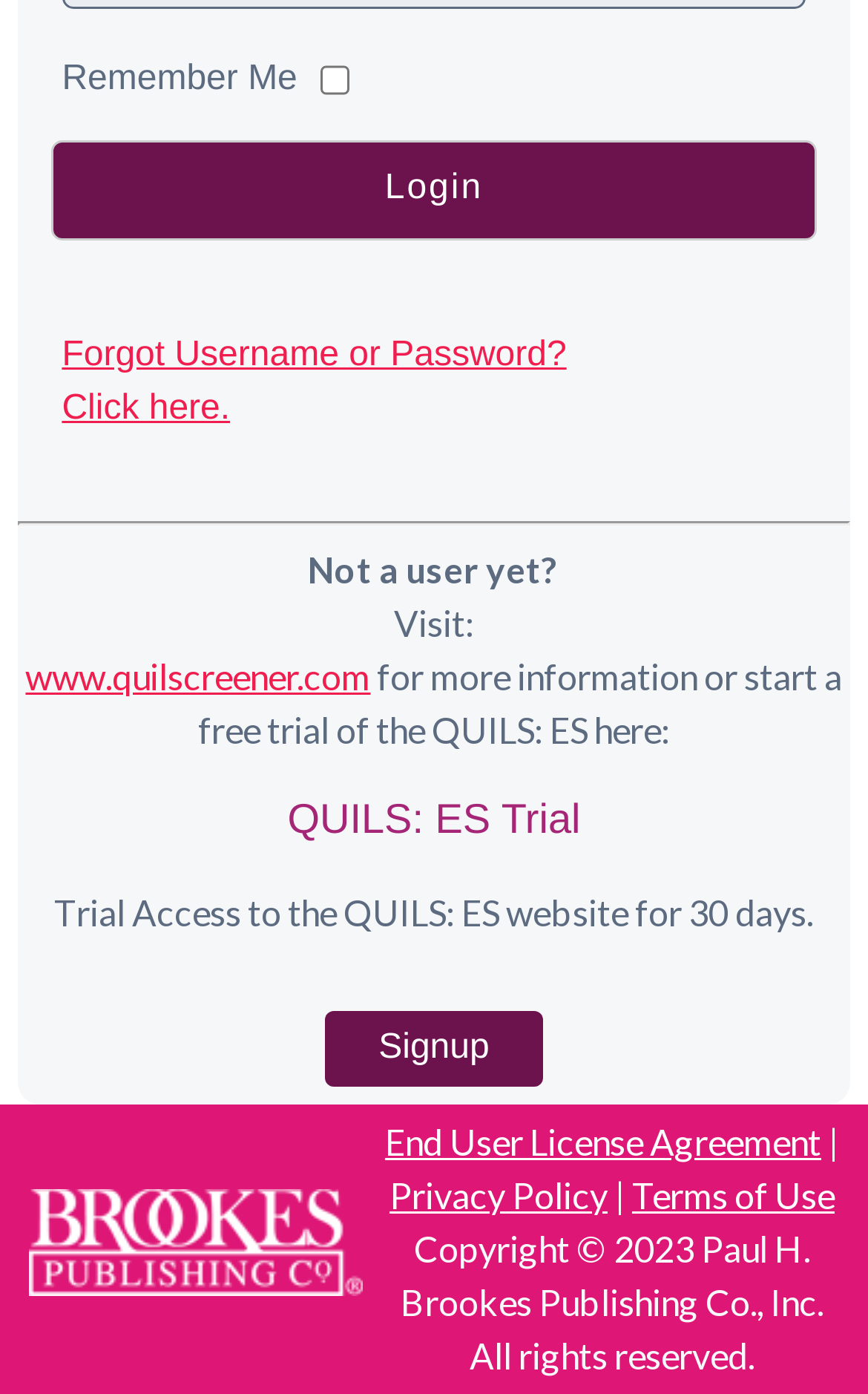What is the alternative to logging in?
Based on the screenshot, answer the question with a single word or phrase.

Sign up